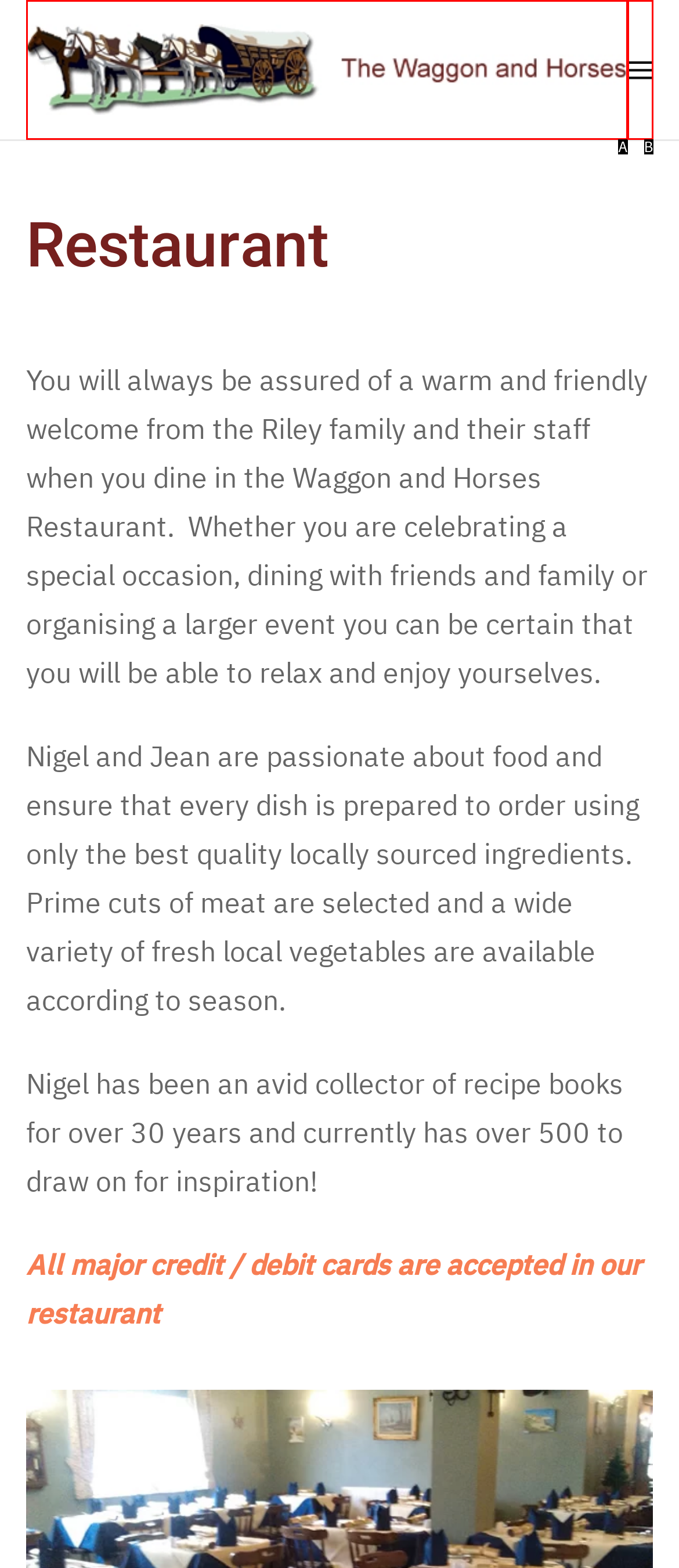Identify the letter of the UI element that corresponds to: aria-label="Back to home"
Respond with the letter of the option directly.

A